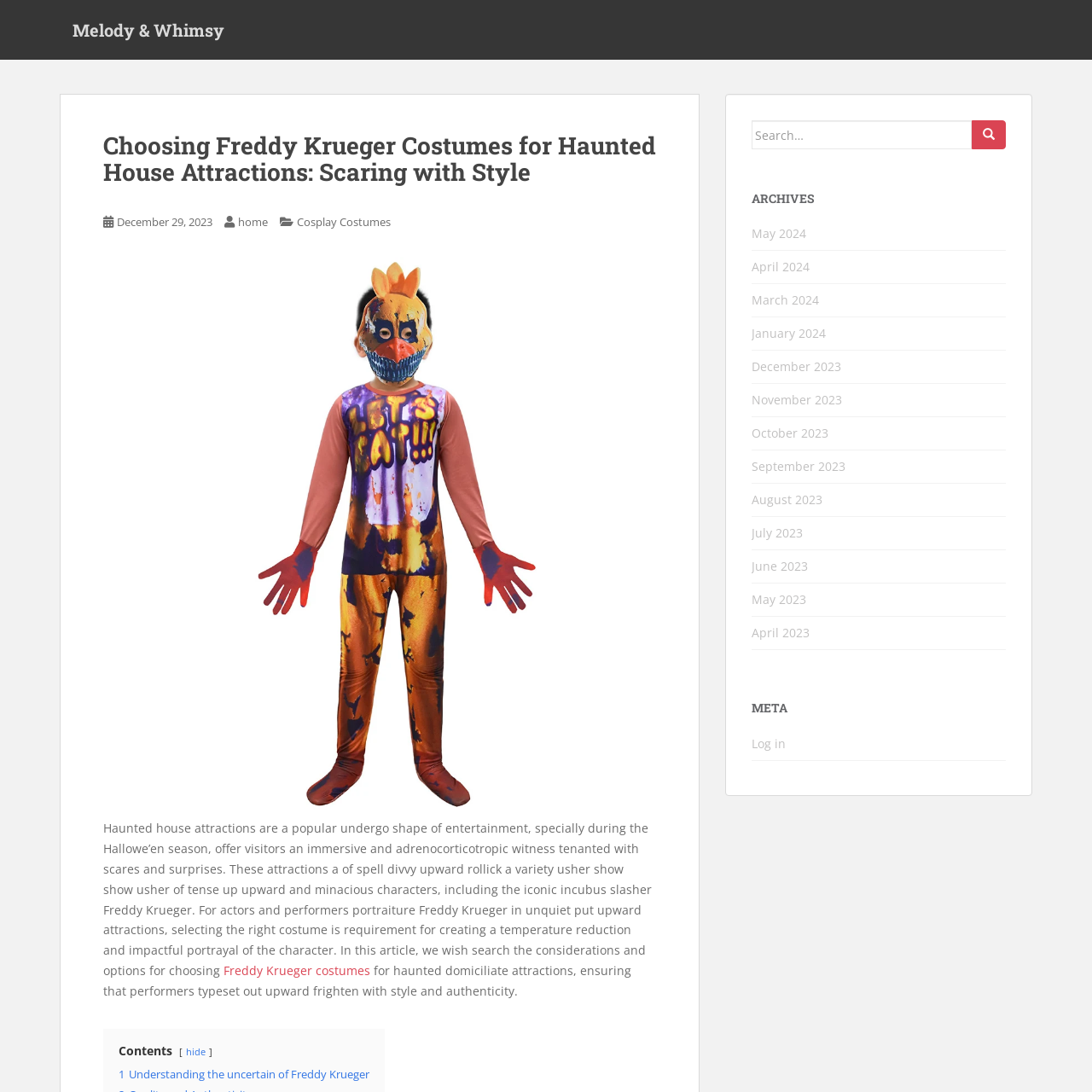Identify the bounding box coordinates of the section that should be clicked to achieve the task described: "Try the demo".

None